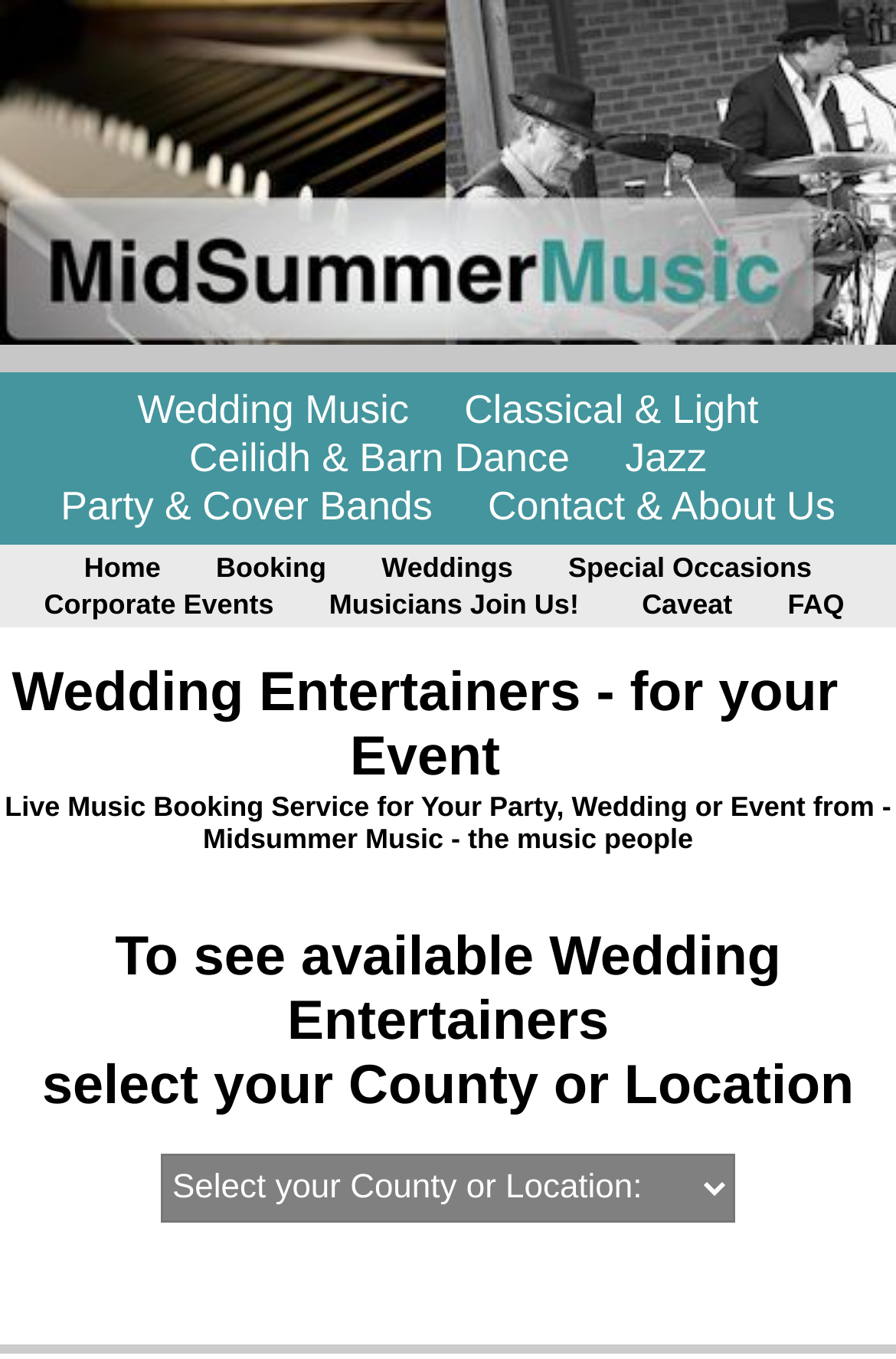Show the bounding box coordinates for the element that needs to be clicked to execute the following instruction: "Select your County or Location". Provide the coordinates in the form of four float numbers between 0 and 1, i.e., [left, top, right, bottom].

[0.047, 0.776, 0.953, 0.822]